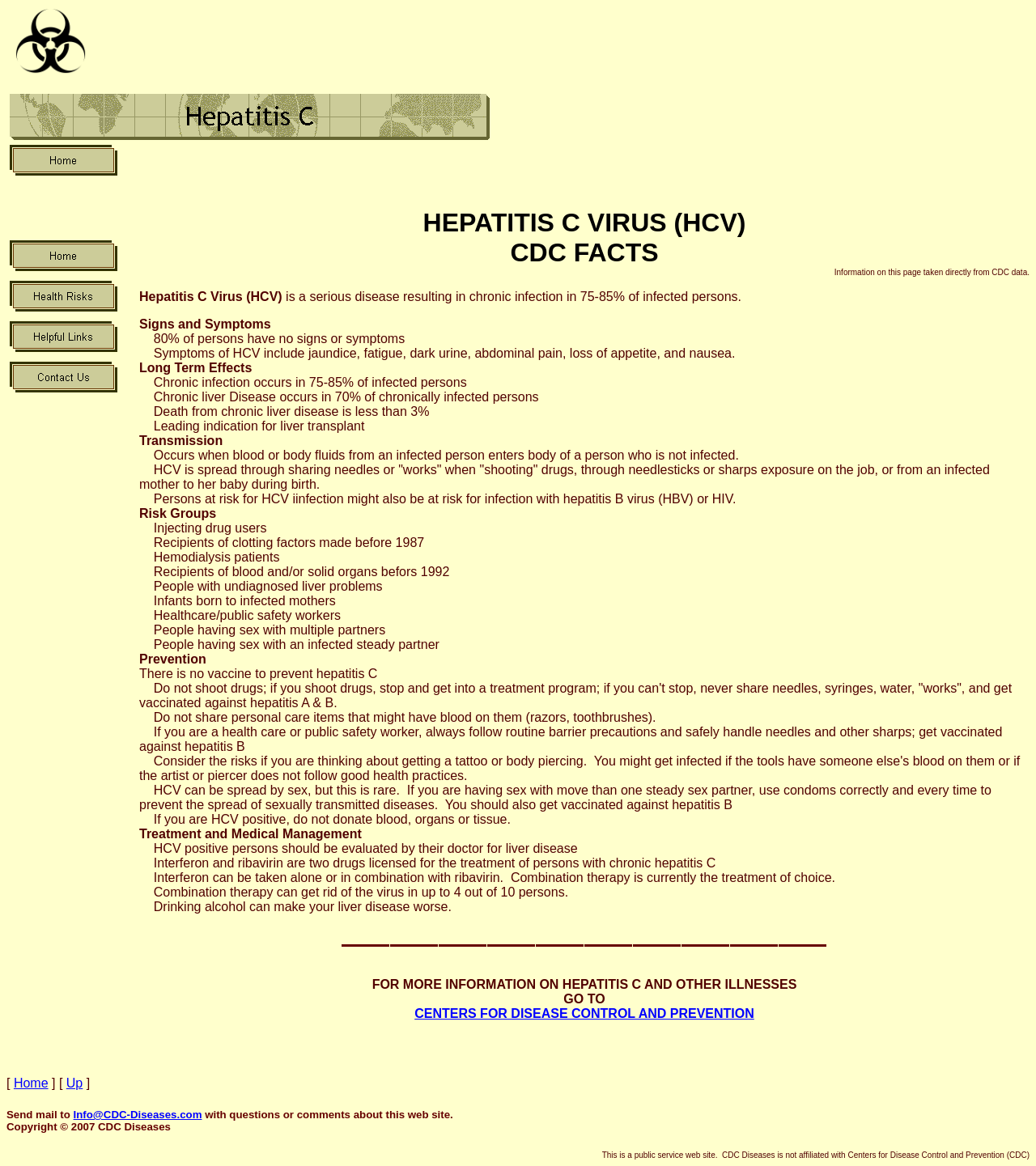What is the purpose of the webpage?
From the details in the image, provide a complete and detailed answer to the question.

The webpage appears to be a public service webpage that provides information on Hepatitis C, its symptoms, transmission, risk groups, prevention, and treatment, indicating that its purpose is to educate visitors about the disease.